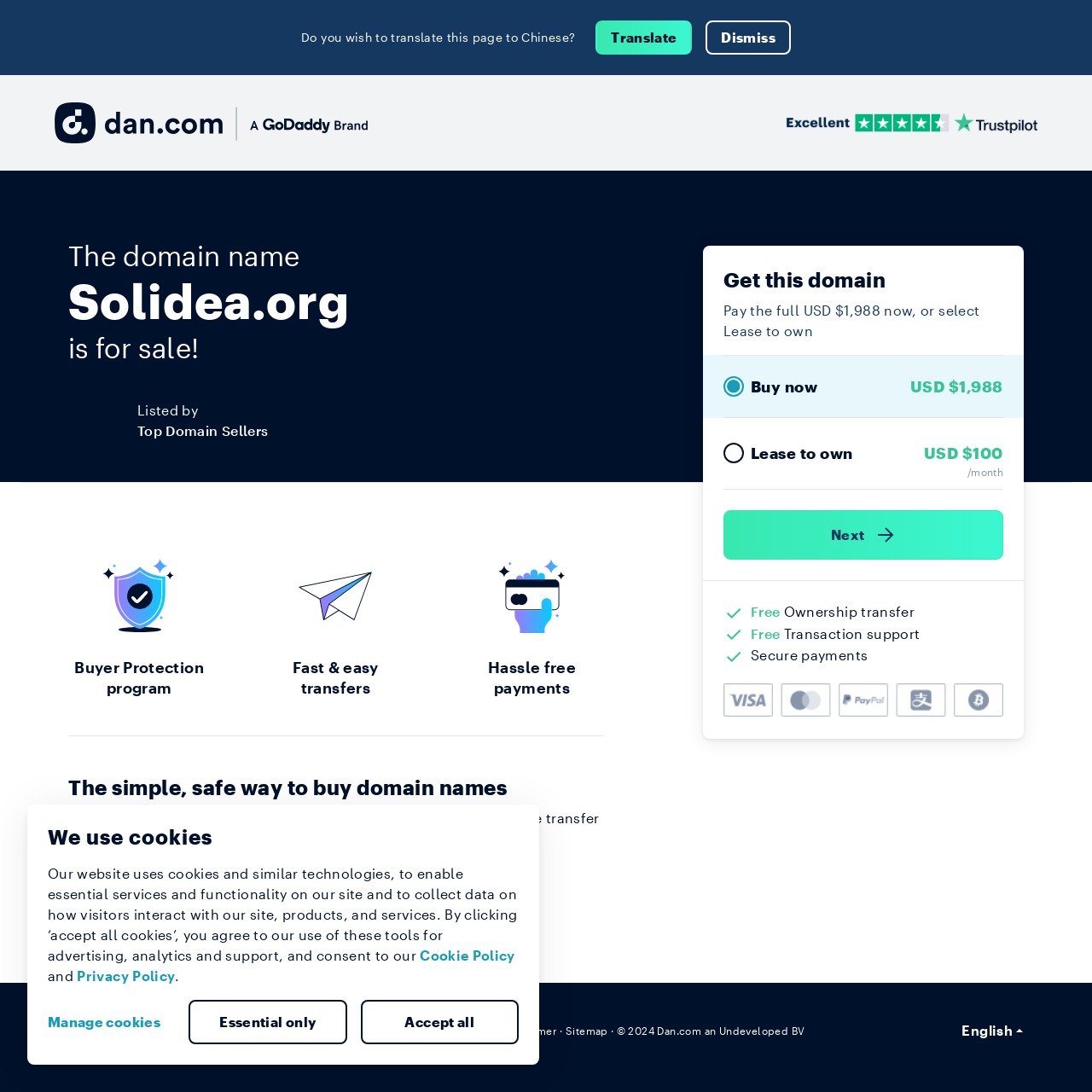Provide the bounding box coordinates in the format (top-left x, top-left y, bottom-right x, bottom-right y). All values are floating point numbers between 0 and 1. Determine the bounding box coordinate of the UI element described as: title="Luxury Massage Amsterdam"

None